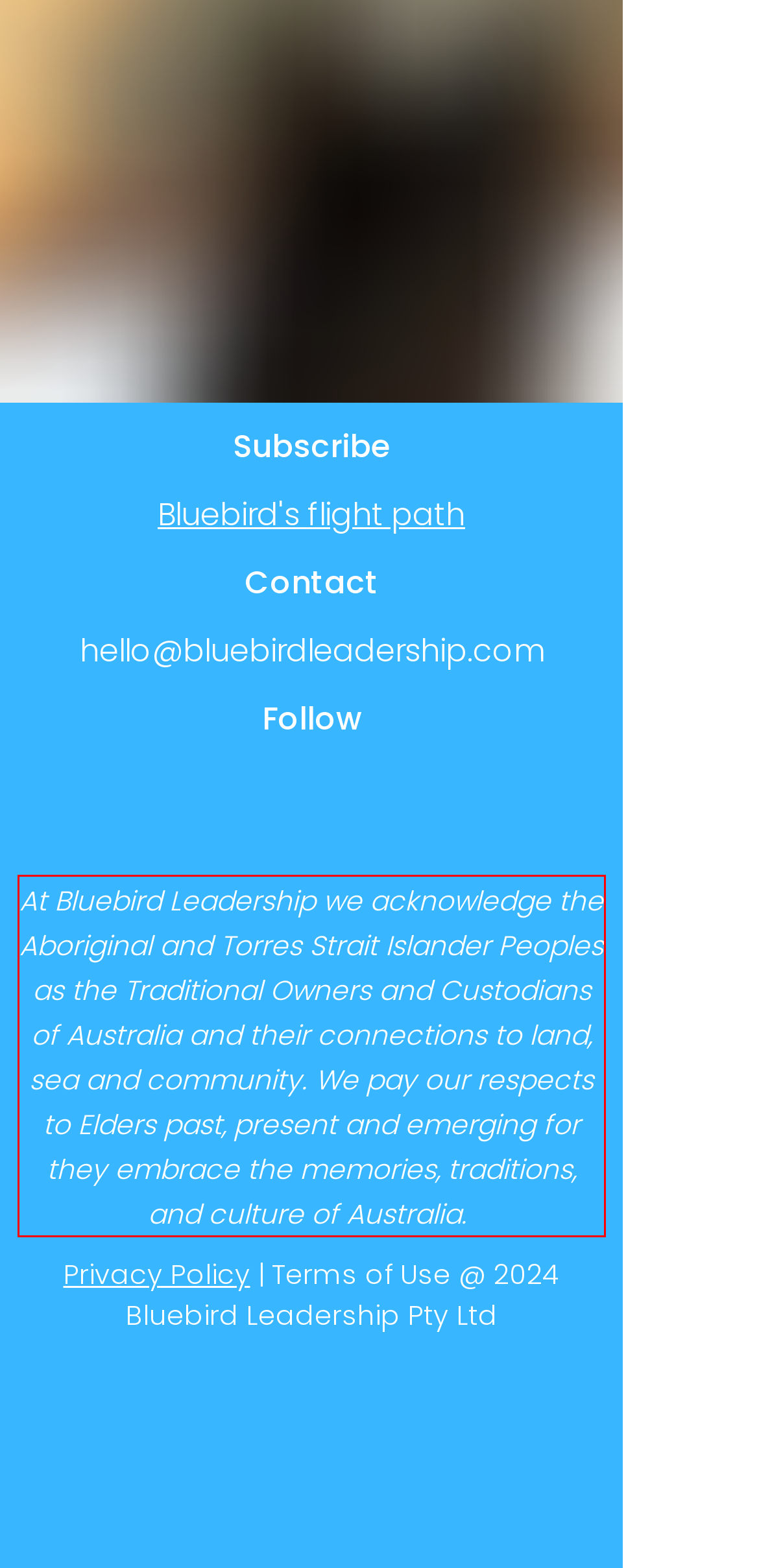Given a screenshot of a webpage with a red bounding box, please identify and retrieve the text inside the red rectangle.

At Bluebird Leadership we acknowledge the Aboriginal and Torres Strait Islander Peoples as the Traditional Owners and Custodians of Australia and their connections to land, sea and community. We pay our respects to Elders past, present and emerging for they embrace the memories, traditions, and culture of Australia.